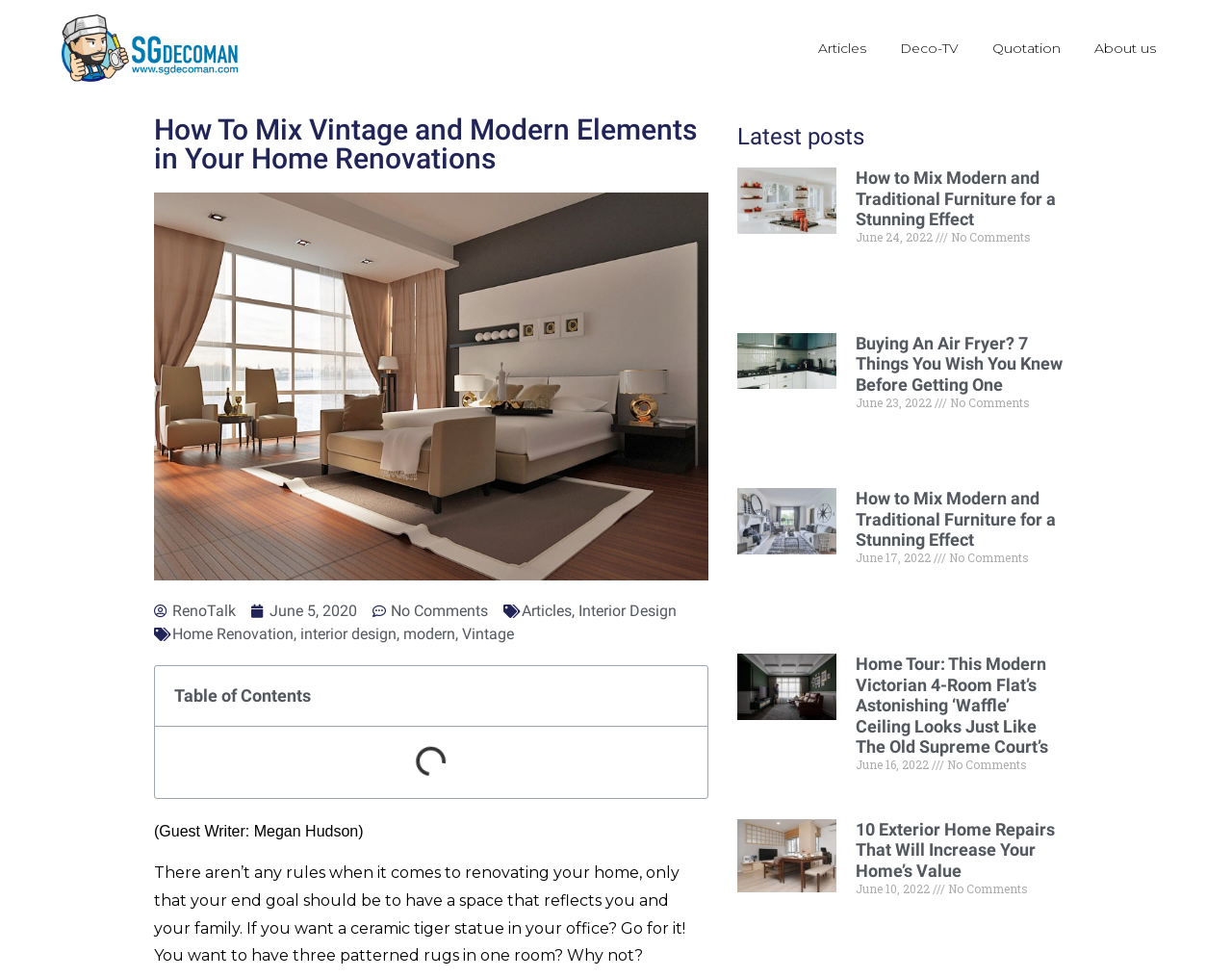What is the author of the article 'How To Mix Vintage and Modern Elements in Your Home Renovations'?
Using the picture, provide a one-word or short phrase answer.

Megan Hudson